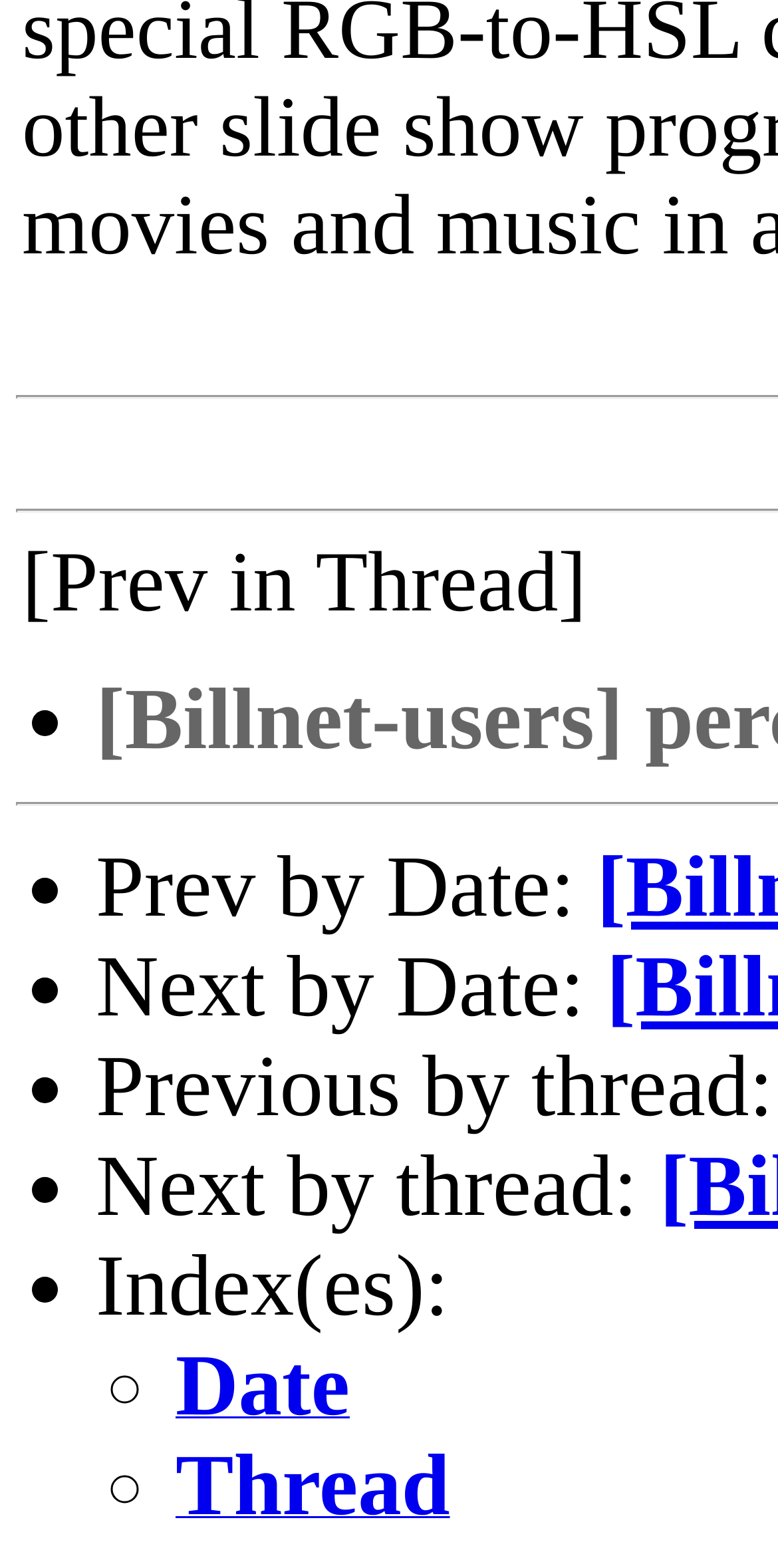What is the first navigation option?
Observe the image and answer the question with a one-word or short phrase response.

Prev by Date